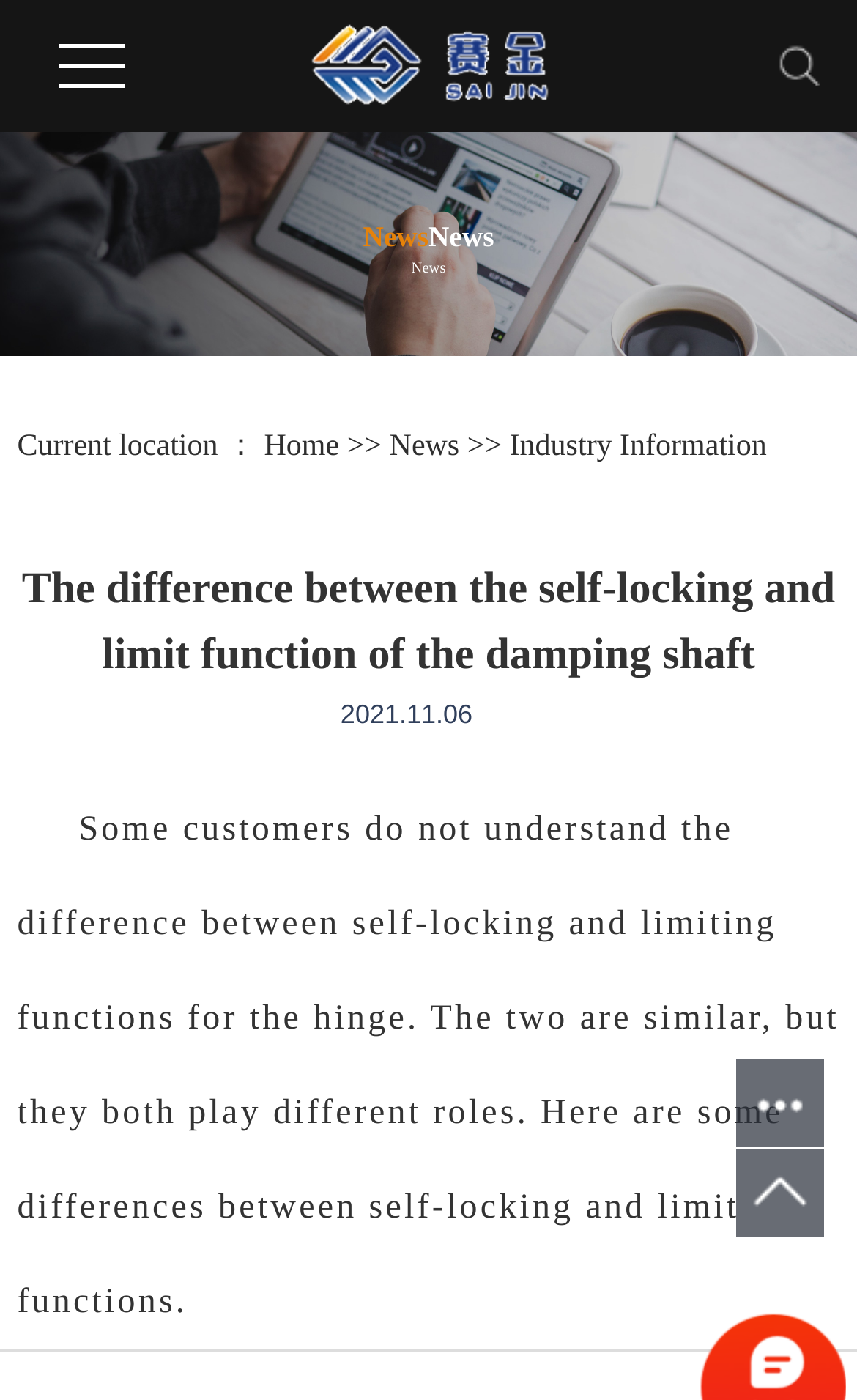What is the current location?
Look at the image and provide a detailed response to the question.

I found the current location by looking at the static text element located at [0.02, 0.307, 0.308, 0.331] which contains the text 'Current location ：' followed by a link element located at [0.454, 0.307, 0.536, 0.331] which contains the text 'News'.